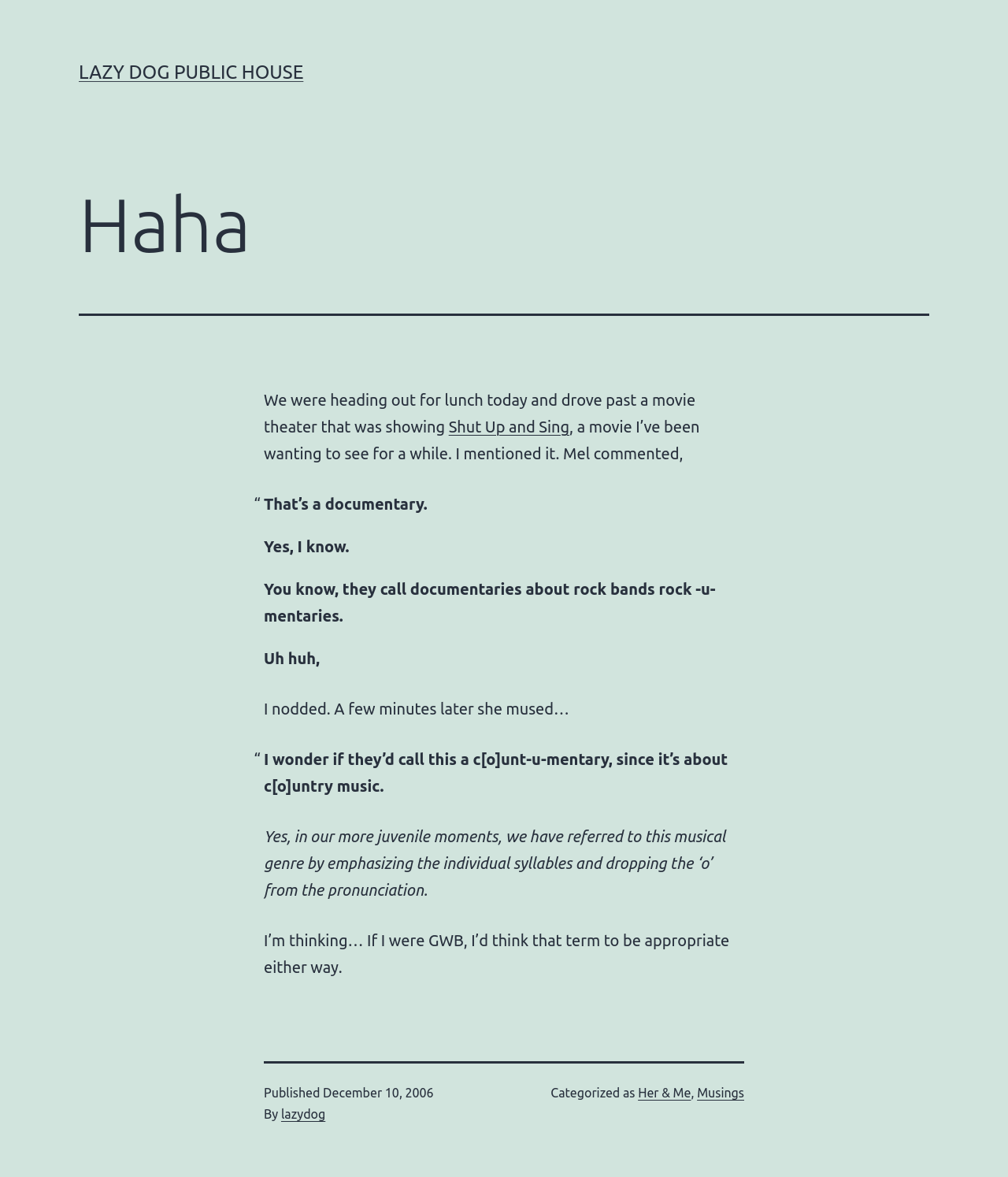What categories is the article classified under?
Can you provide a detailed and comprehensive answer to the question?

The categories that the article is classified under can be found in the footer section of the webpage, which are 'Her & Me' and 'Musings'.